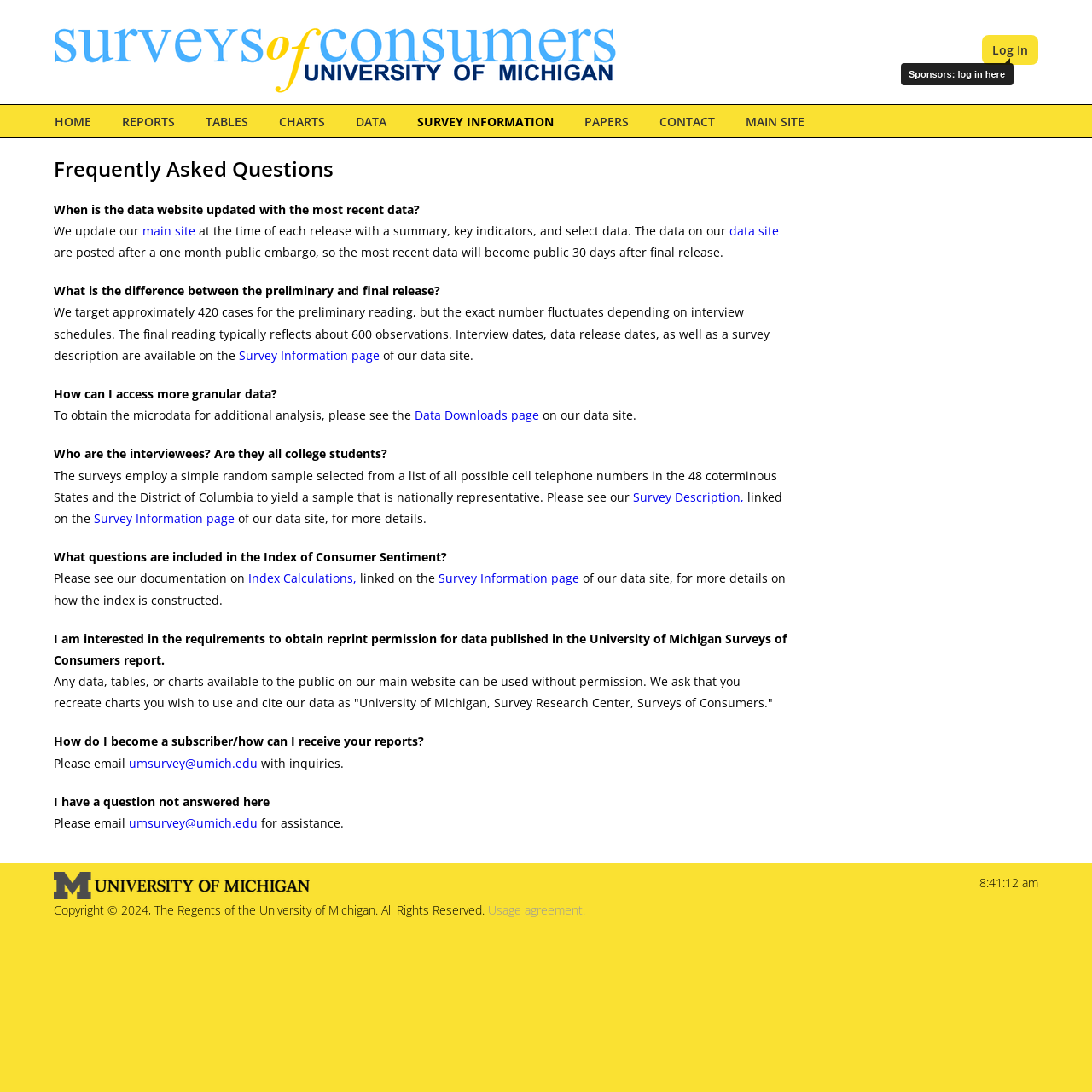Determine the bounding box coordinates of the clickable region to execute the instruction: "Click the 'Features' link". The coordinates should be four float numbers between 0 and 1, denoted as [left, top, right, bottom].

None